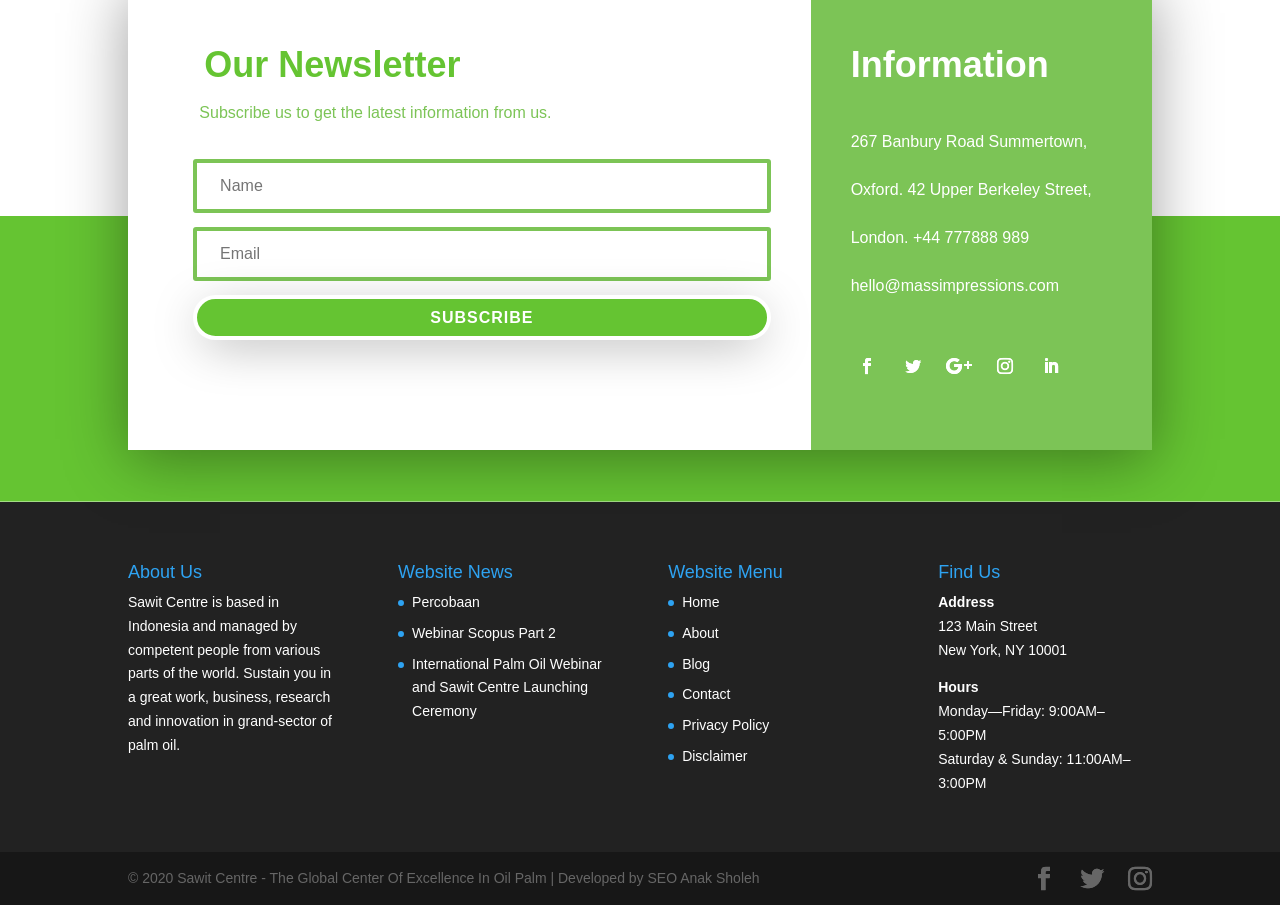Provide the bounding box coordinates of the section that needs to be clicked to accomplish the following instruction: "Find us on social media."

[0.665, 0.387, 0.69, 0.422]